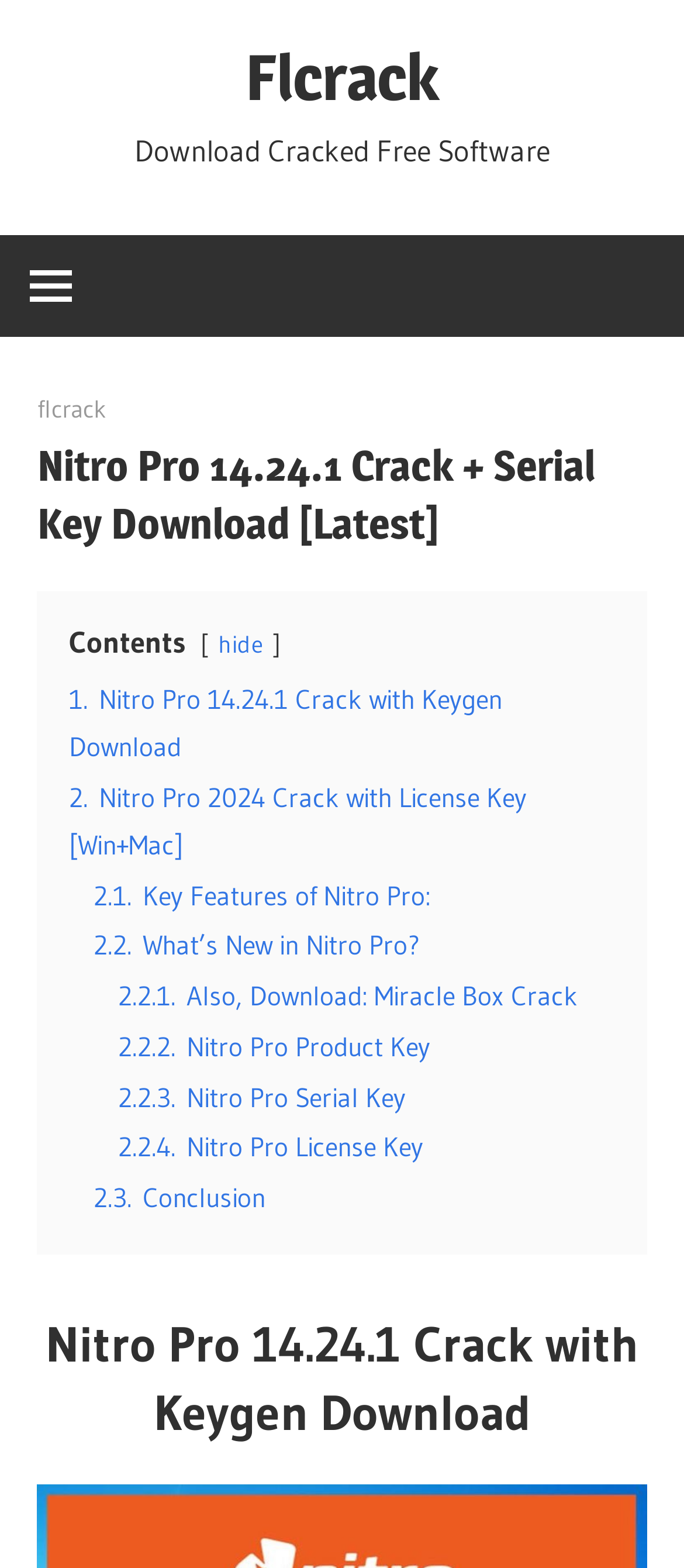Pinpoint the bounding box coordinates of the clickable element needed to complete the instruction: "Click on the 1. Nitro Pro 14.24.1 Crack with Keygen Download link". The coordinates should be provided as four float numbers between 0 and 1: [left, top, right, bottom].

[0.101, 0.436, 0.734, 0.487]